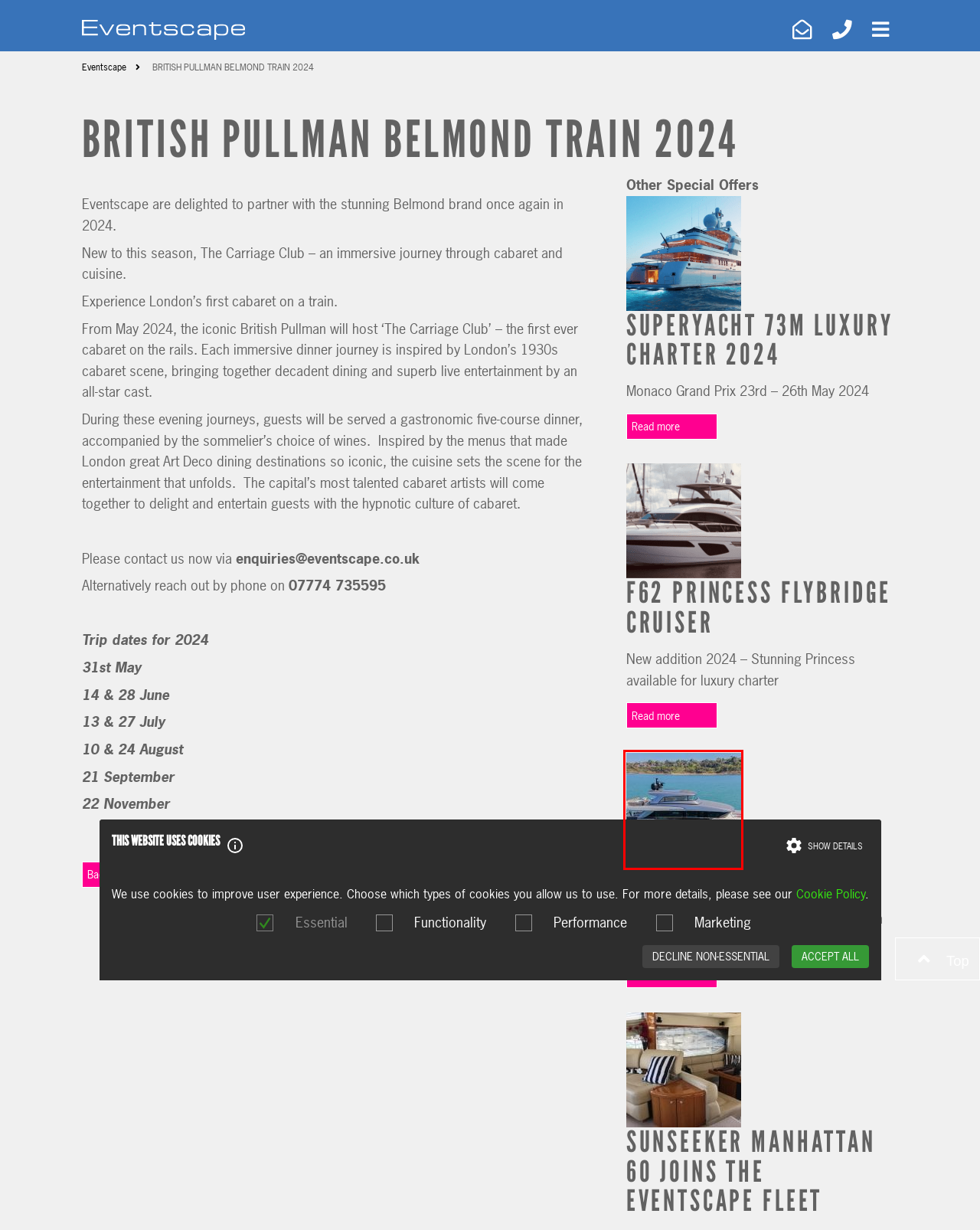A screenshot of a webpage is provided, featuring a red bounding box around a specific UI element. Identify the webpage description that most accurately reflects the new webpage after interacting with the selected element. Here are the candidates:
A. Sanlorenzo SX88 |
B. Superyacht 73m Luxury Charter 2024 |
C. Conferences, Exhibitions & Outdoor events |
D. Contact us |
E. Project Planning NHS, Associations, Local Authorities |
F. News |
G. Sunseeker Manhattan 60 joins the Eventscape fleet |
H. Hospitality options |

A